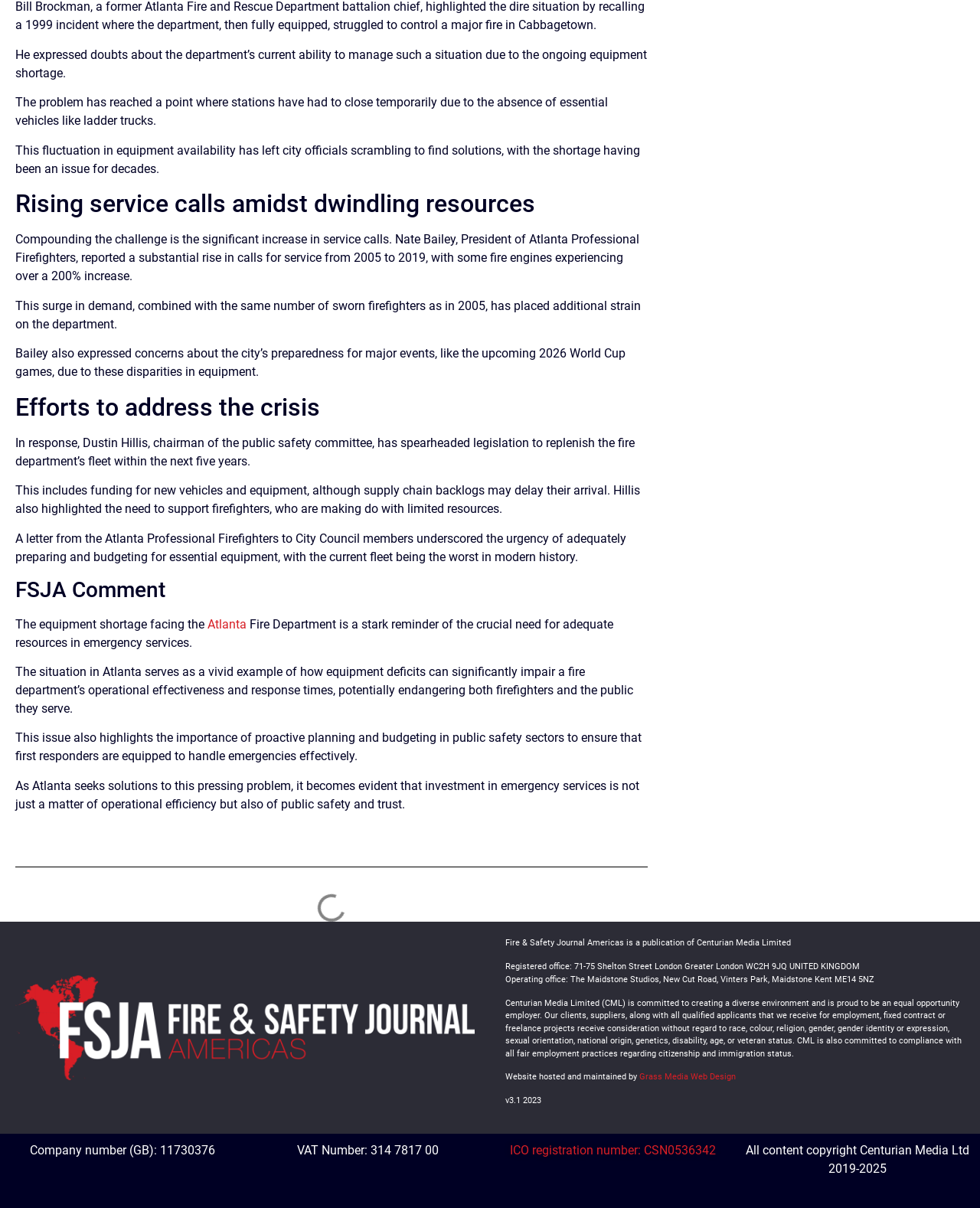What is the goal of the legislation spearheaded by Dustin Hillis?
Utilize the image to construct a detailed and well-explained answer.

The goal of the legislation spearheaded by Dustin Hillis, chairman of the public safety committee, is to replenish the fire department's fleet within the next five years, which includes funding for new vehicles and equipment.